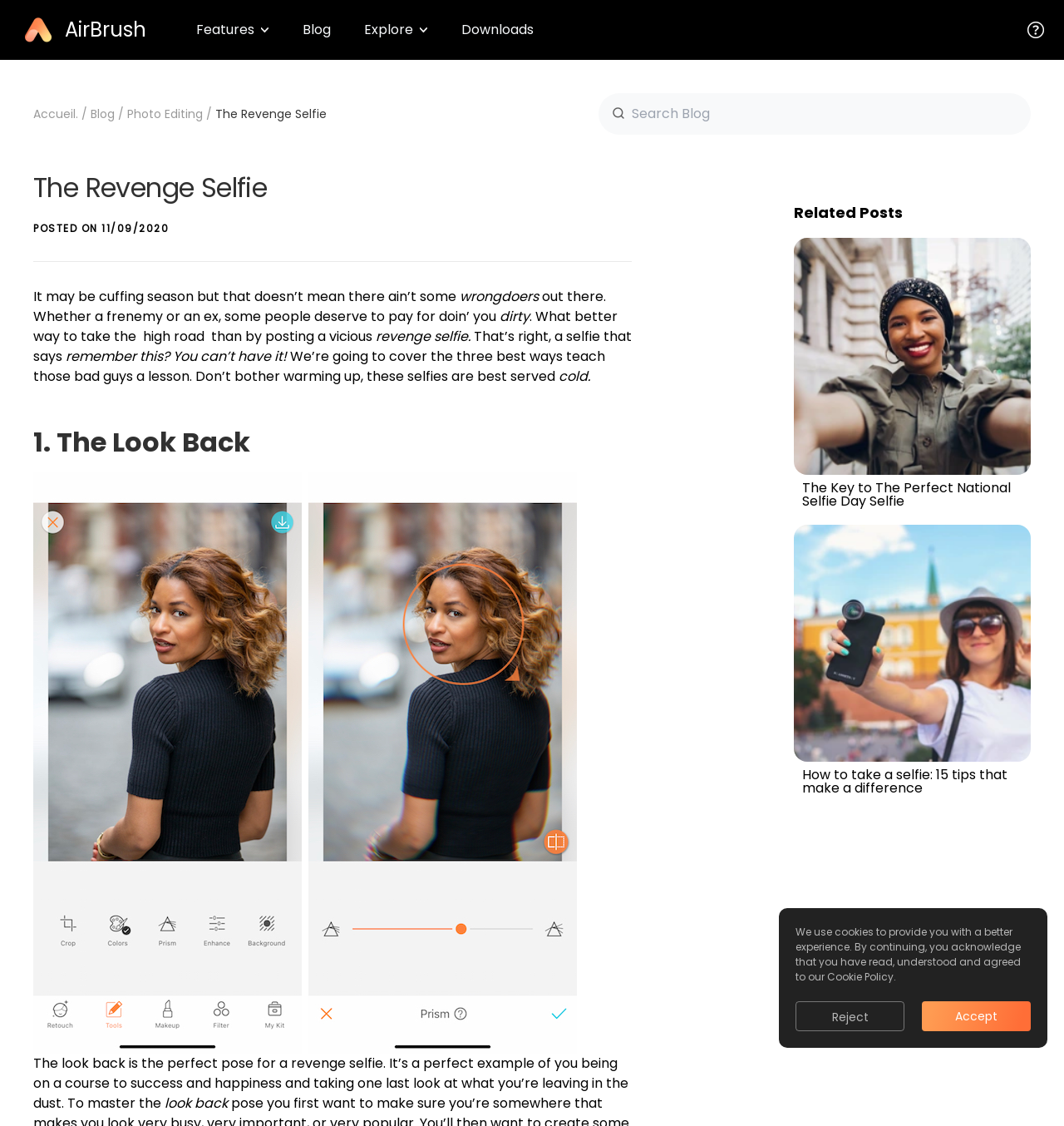Identify the webpage's primary heading and generate its text.

The Revenge Selfie